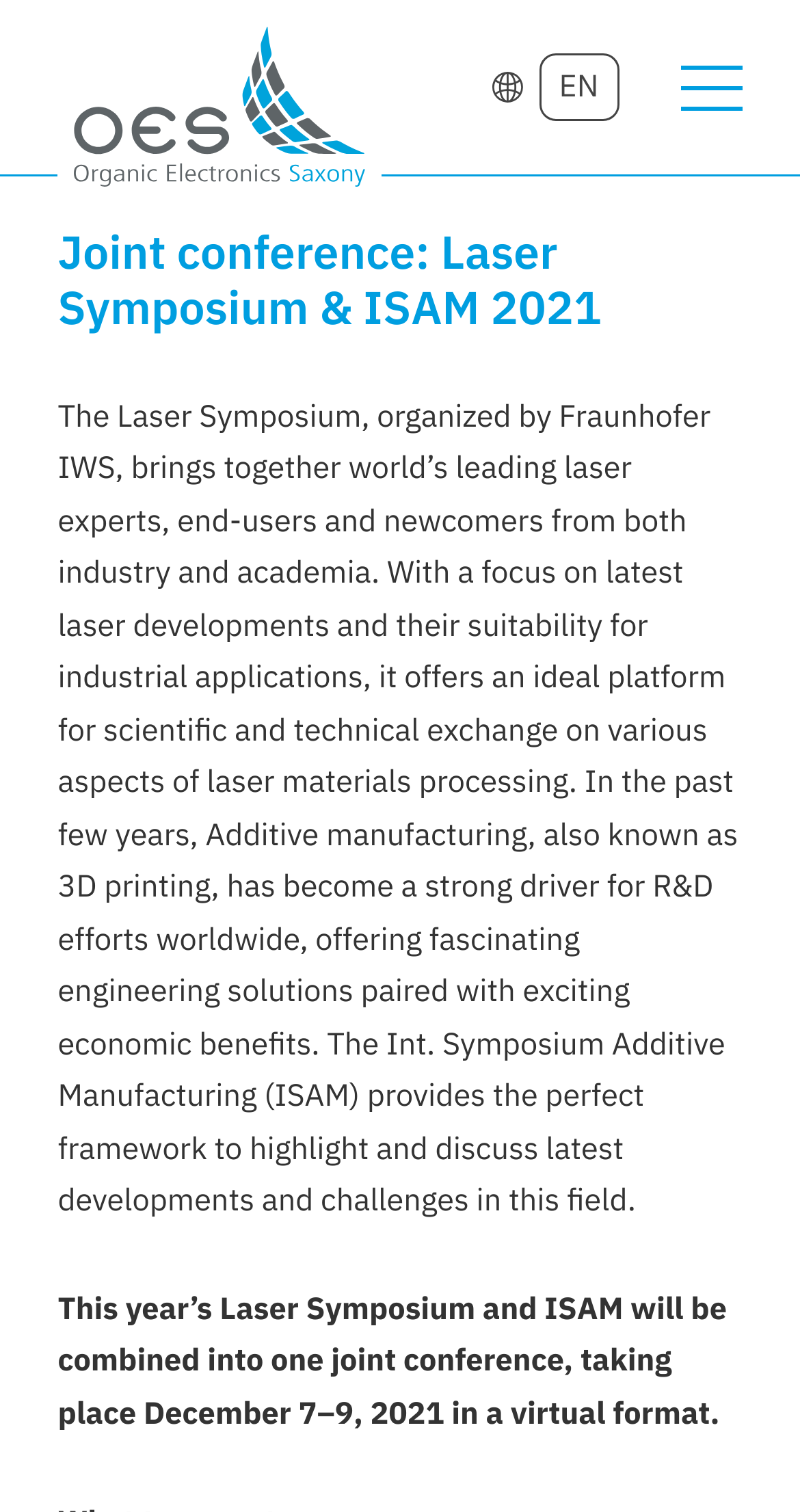With reference to the screenshot, provide a detailed response to the question below:
What is the topic of the Int. Symposium Additive Manufacturing?

The webpage mentions that the Int. Symposium Additive Manufacturing (ISAM) provides the perfect framework to highlight and discuss latest developments and challenges in the field of additive manufacturing, also known as 3D printing.